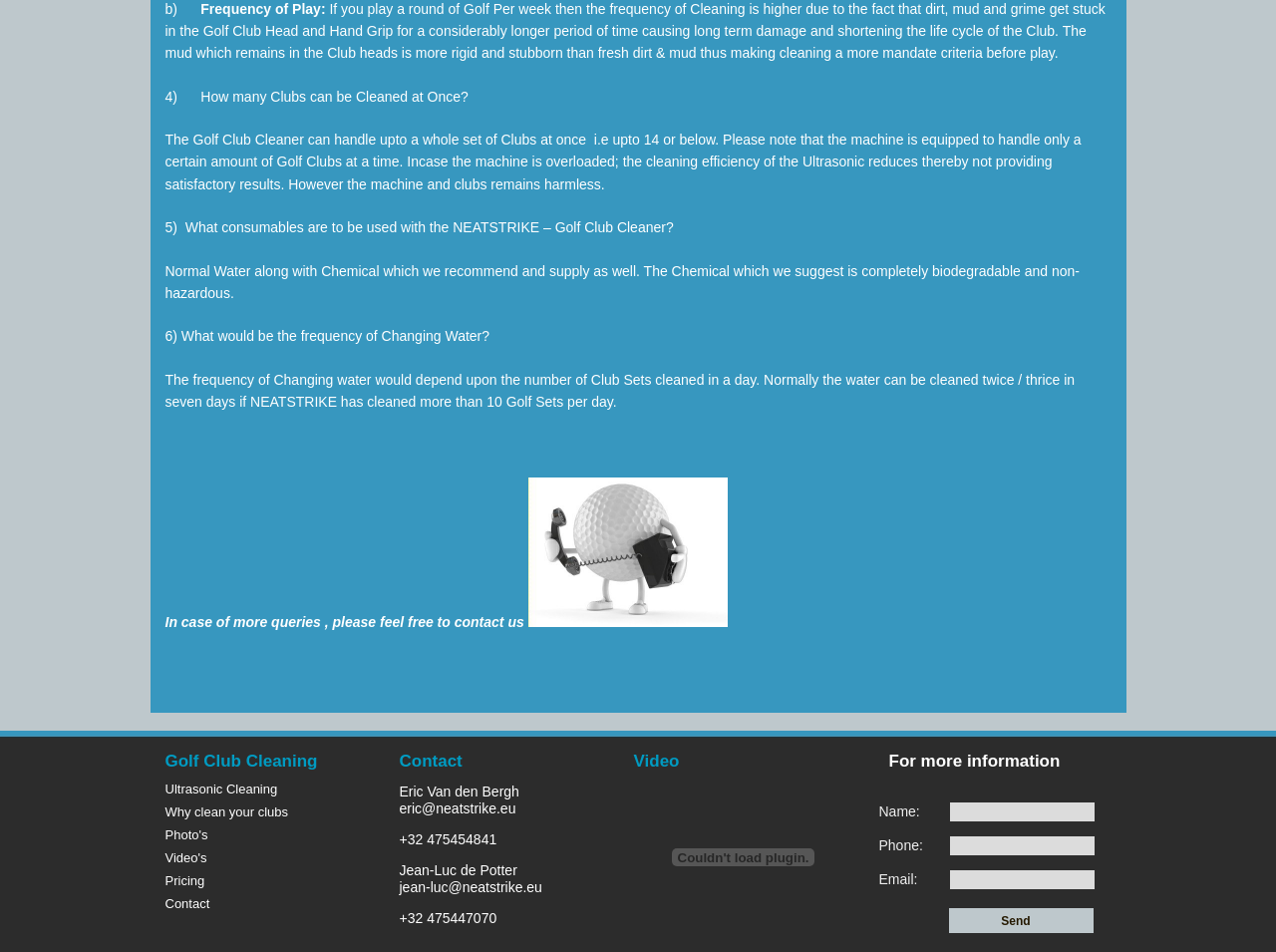Please locate the bounding box coordinates of the element's region that needs to be clicked to follow the instruction: "Click on 'Contact'". The bounding box coordinates should be provided as four float numbers between 0 and 1, i.e., [left, top, right, bottom].

[0.129, 0.942, 0.164, 0.957]